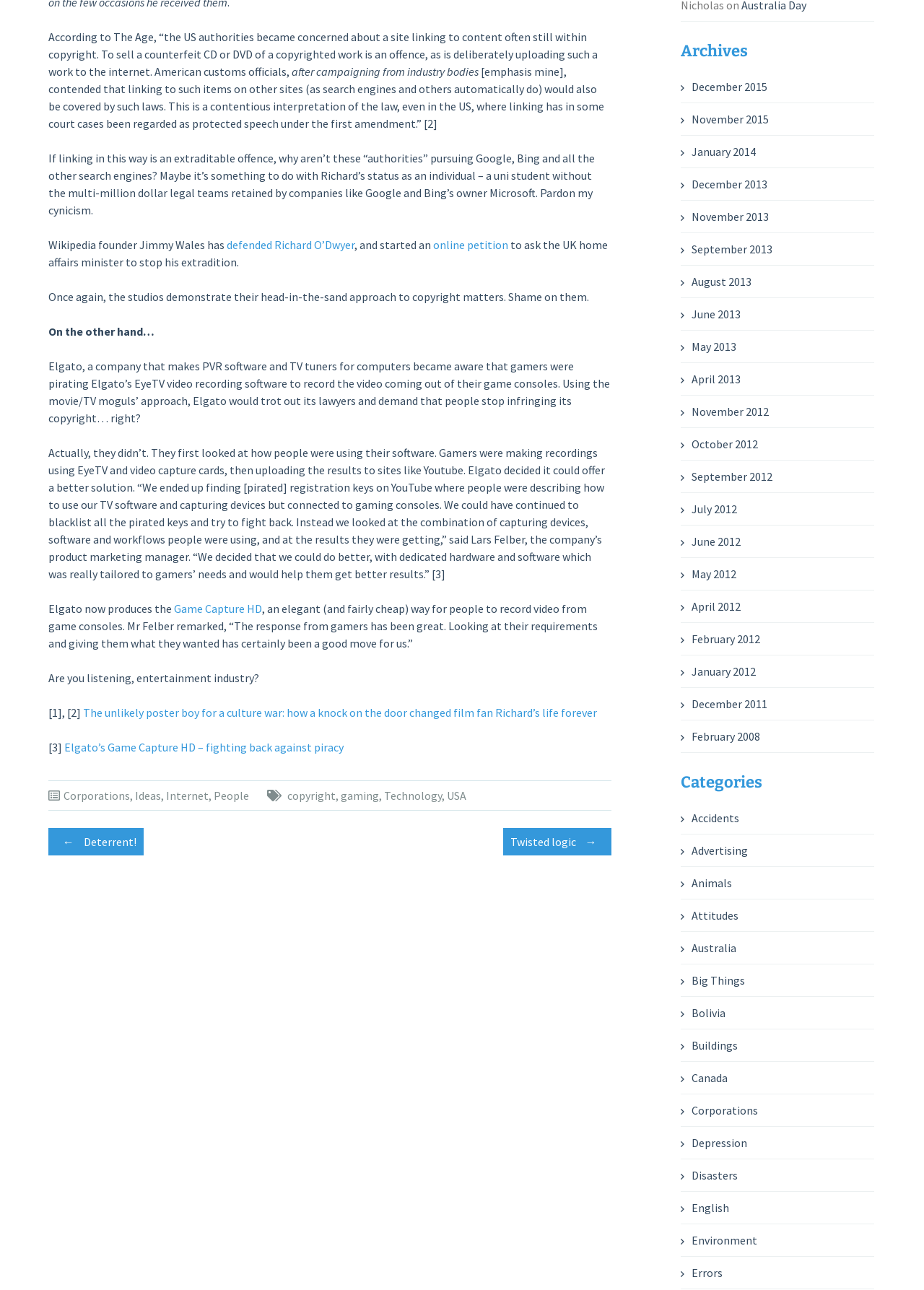Using the webpage screenshot, locate the HTML element that fits the following description and provide its bounding box: "February 2008".

[0.737, 0.565, 0.823, 0.576]